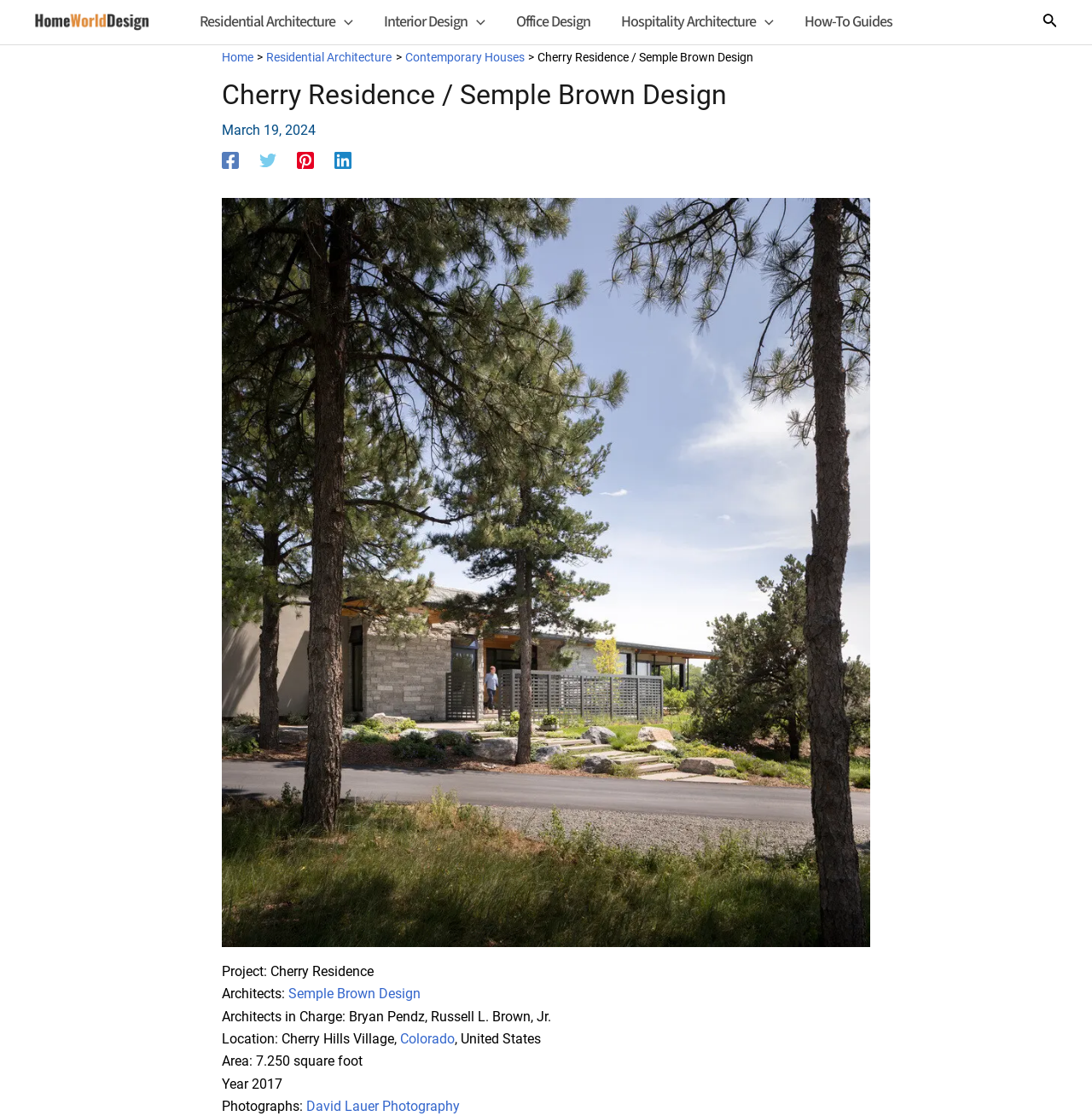Analyze the image and answer the question with as much detail as possible: 
Who took the photographs of the Cherry Residence?

I found this answer by looking at the link element, which mentions 'Photographs: David Lauer Photography'. This indicates that the photographs of the Cherry Residence were taken by David Lauer Photography.